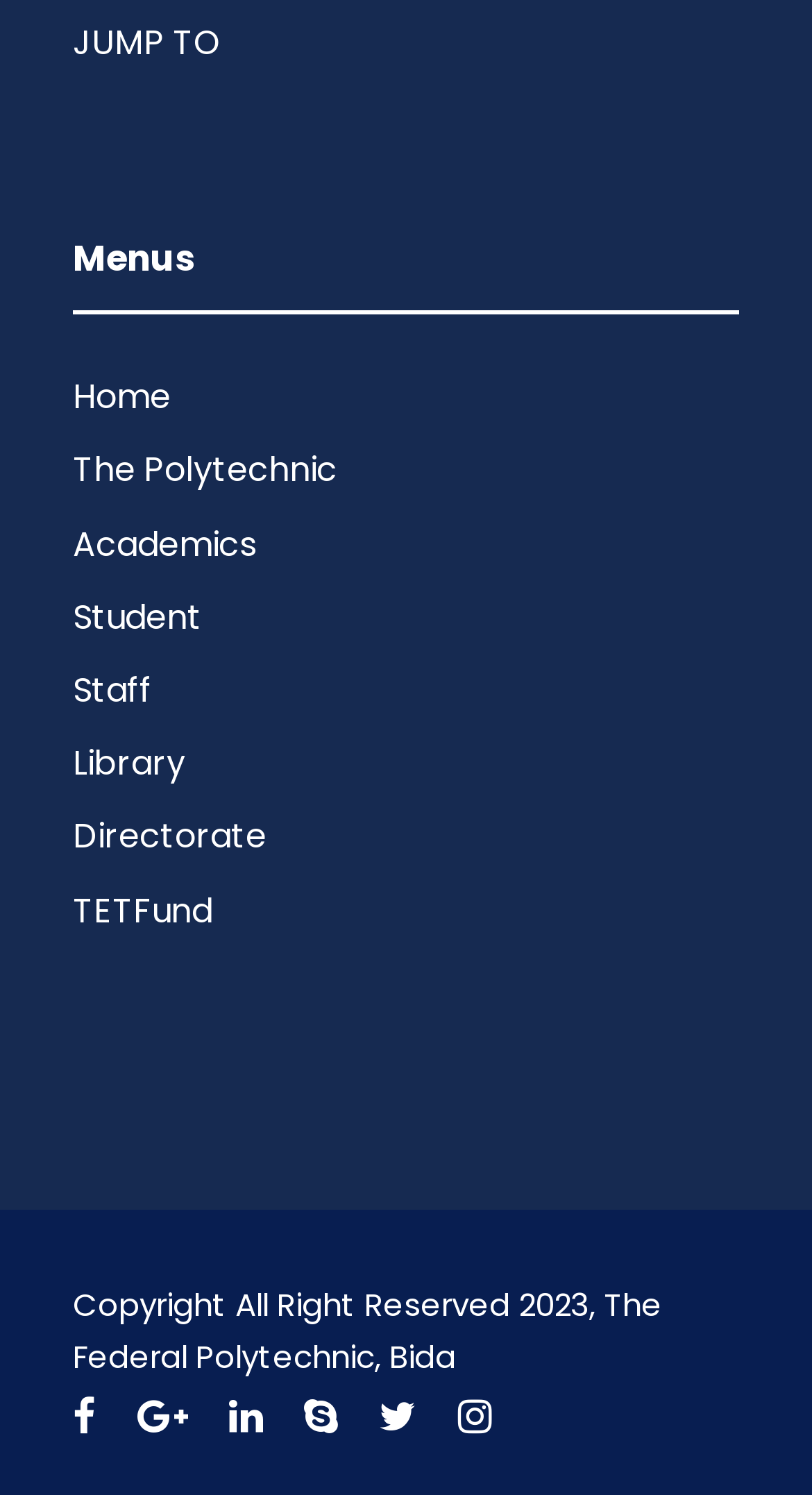How many links are in the menu?
Using the information from the image, answer the question thoroughly.

I counted the number of links under the 'Menus' heading, which are 'Home', 'The Polytechnic', 'Academics', 'Student', 'Staff', 'Library', 'Directorate', and 'TETFund', totaling 9 links.